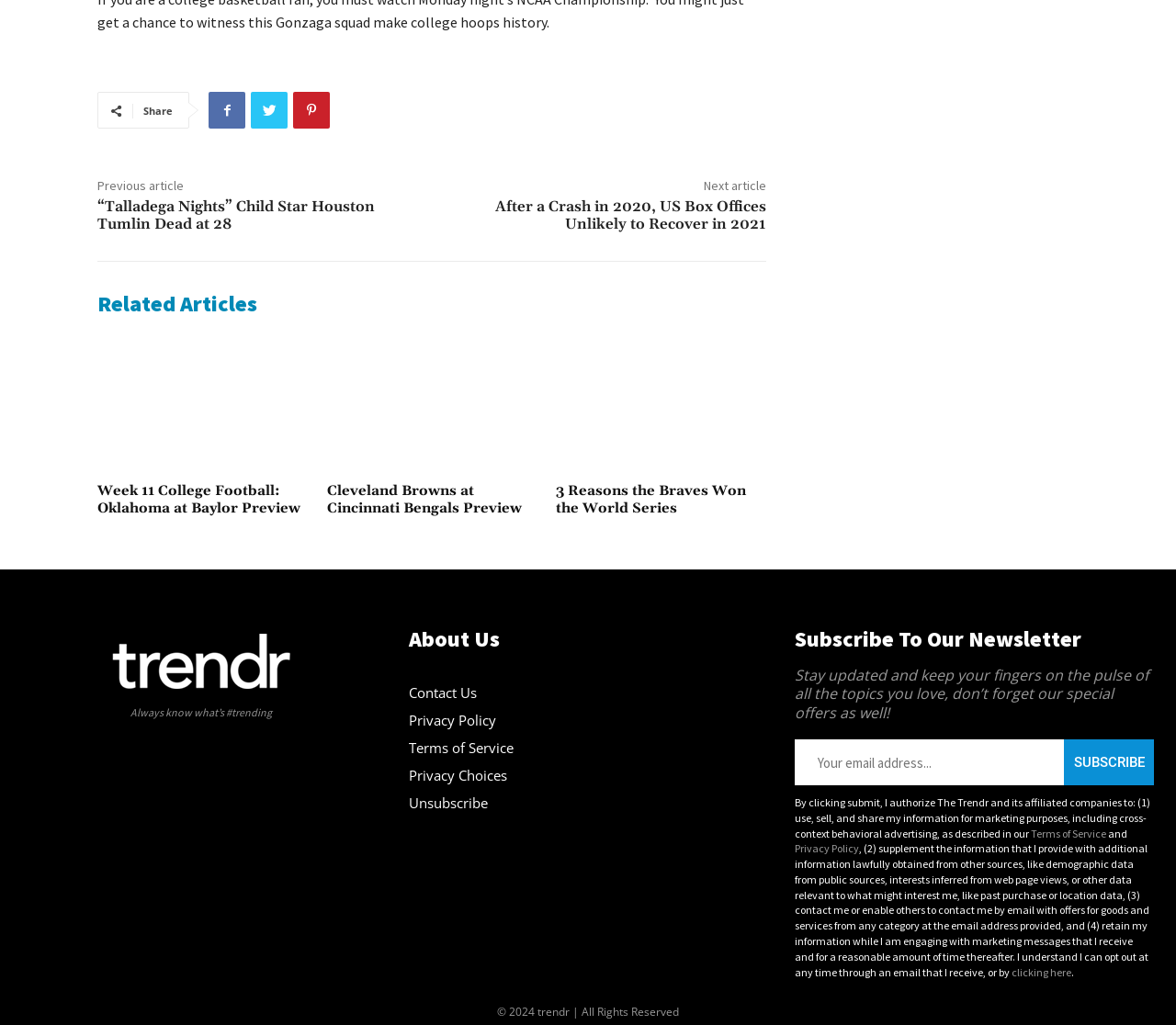Using a single word or phrase, answer the following question: 
What is the function of the 'Share' button?

To share content